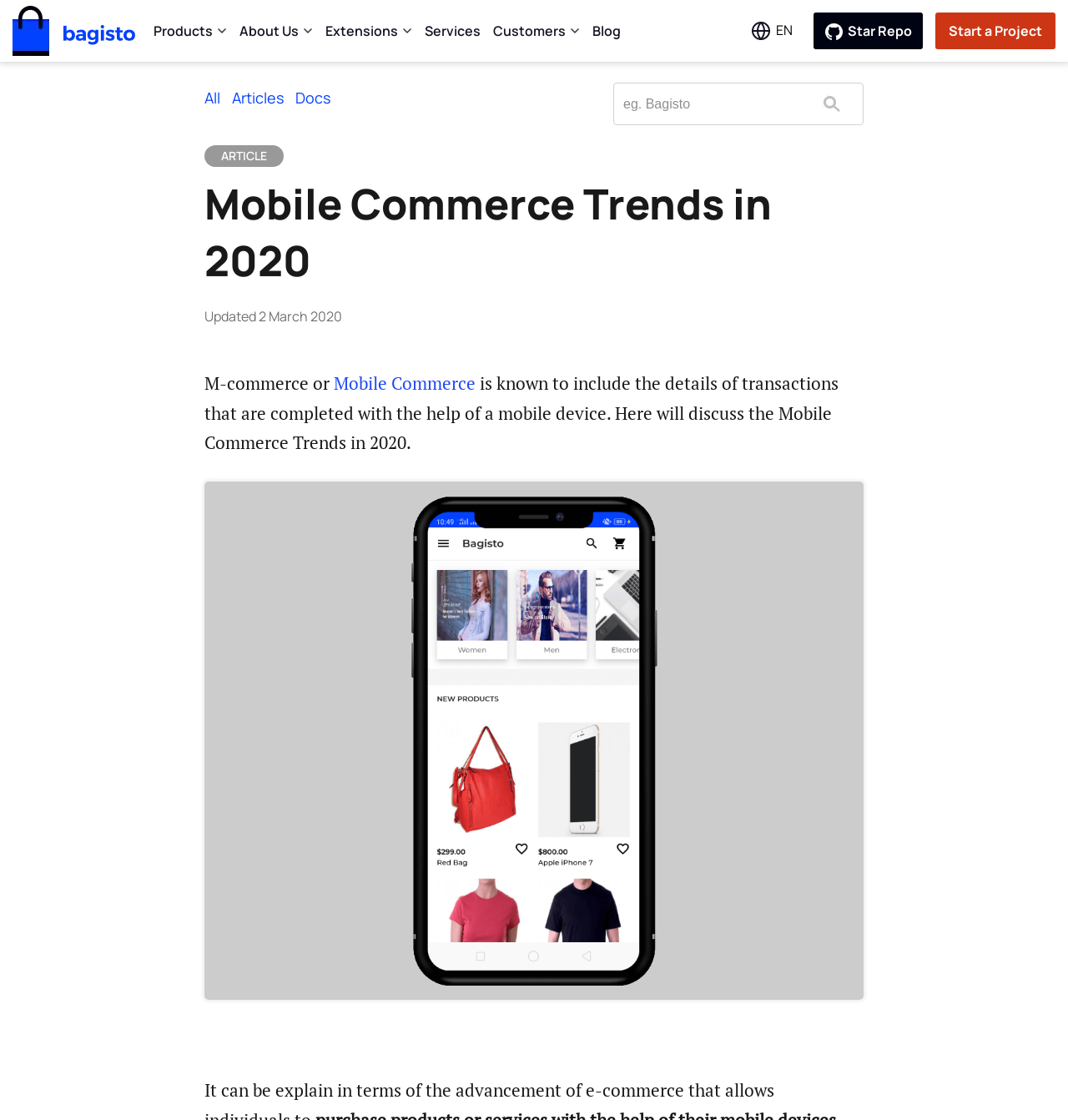Using the webpage screenshot and the element description click here, determine the bounding box coordinates. Specify the coordinates in the format (top-left x, top-left y, bottom-right x, bottom-right y) with values ranging from 0 to 1.

None